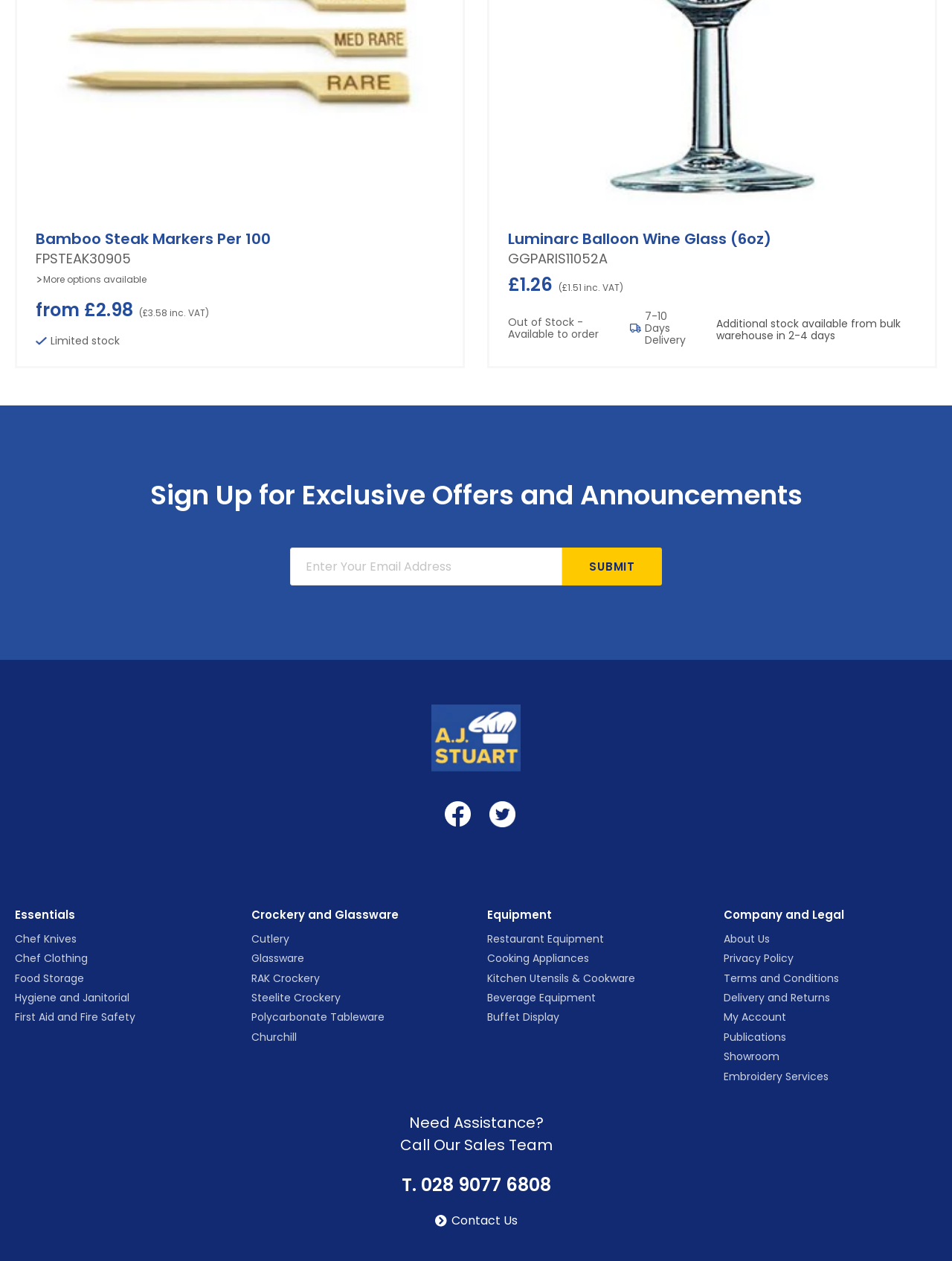What is the price of Bamboo Steak Markers Per 100?
Please answer the question with as much detail as possible using the screenshot.

The price of Bamboo Steak Markers Per 100 is £2.98, which is the price excluding VAT. This information can be found in the section with the heading 'Bamboo Steak Markers Per 100'.